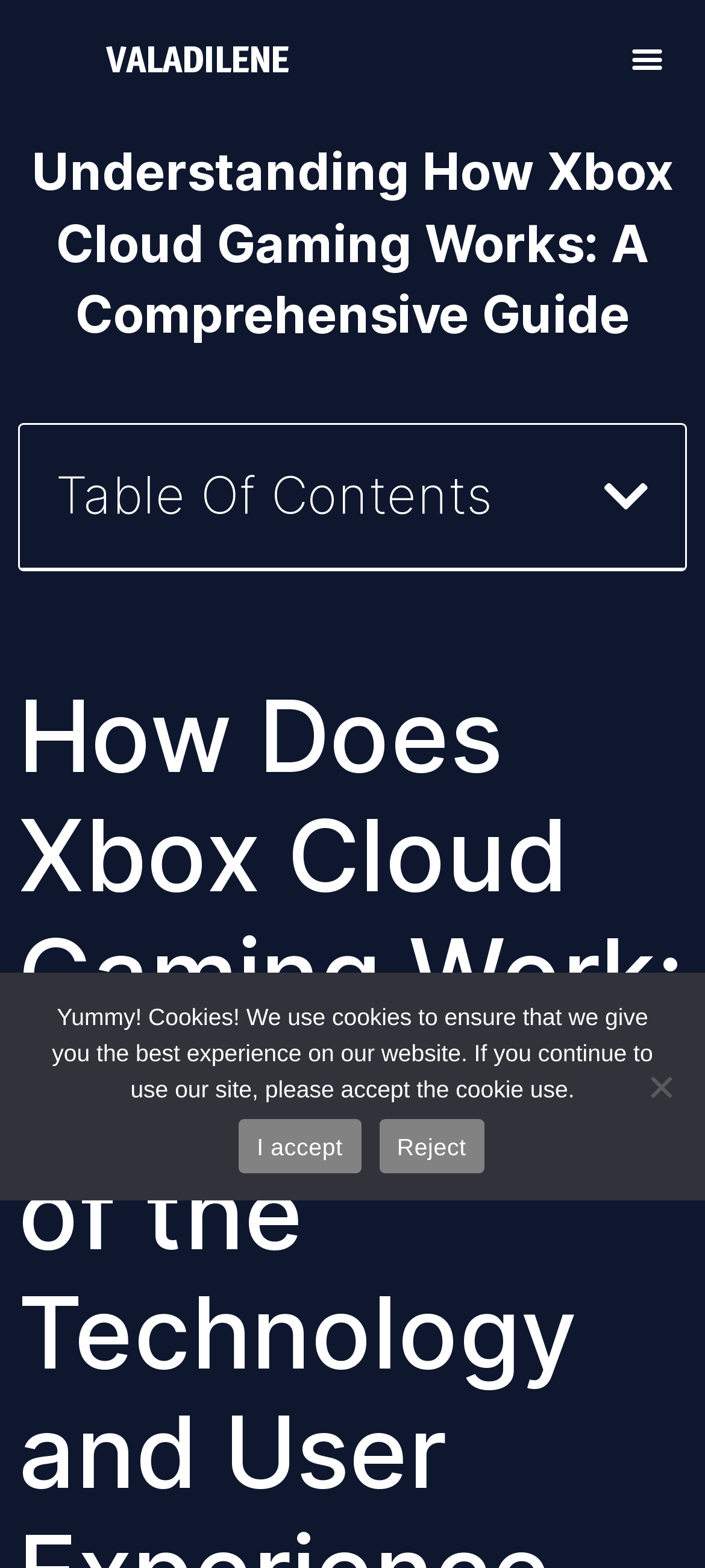Identify the main title of the webpage and generate its text content.

How Does Xbox Cloud Gaming Work: An Overview of the Technology and User Experience